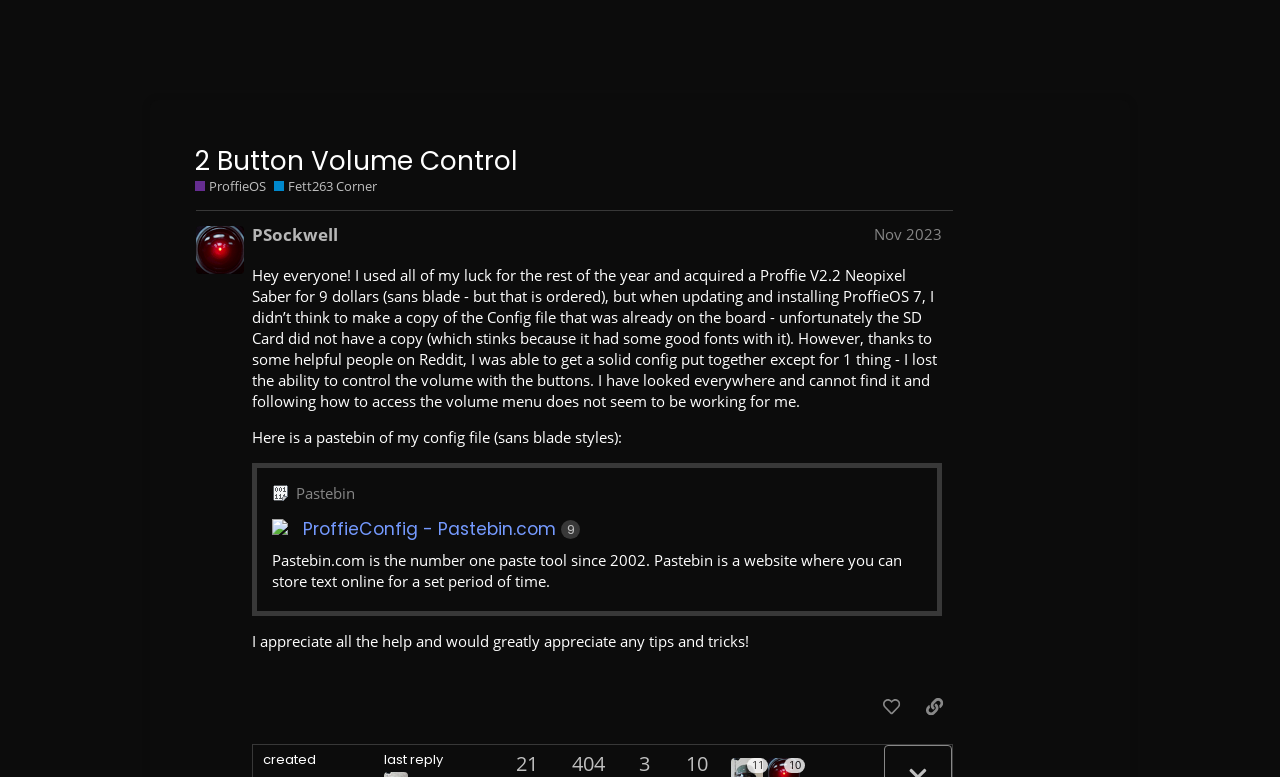How many buttons are there in the top-right corner?
We need a detailed and exhaustive answer to the question. Please elaborate.

I counted the buttons in the top-right corner of the webpage, and there are three buttons: 'Log In', 'Search', and 'menu'.